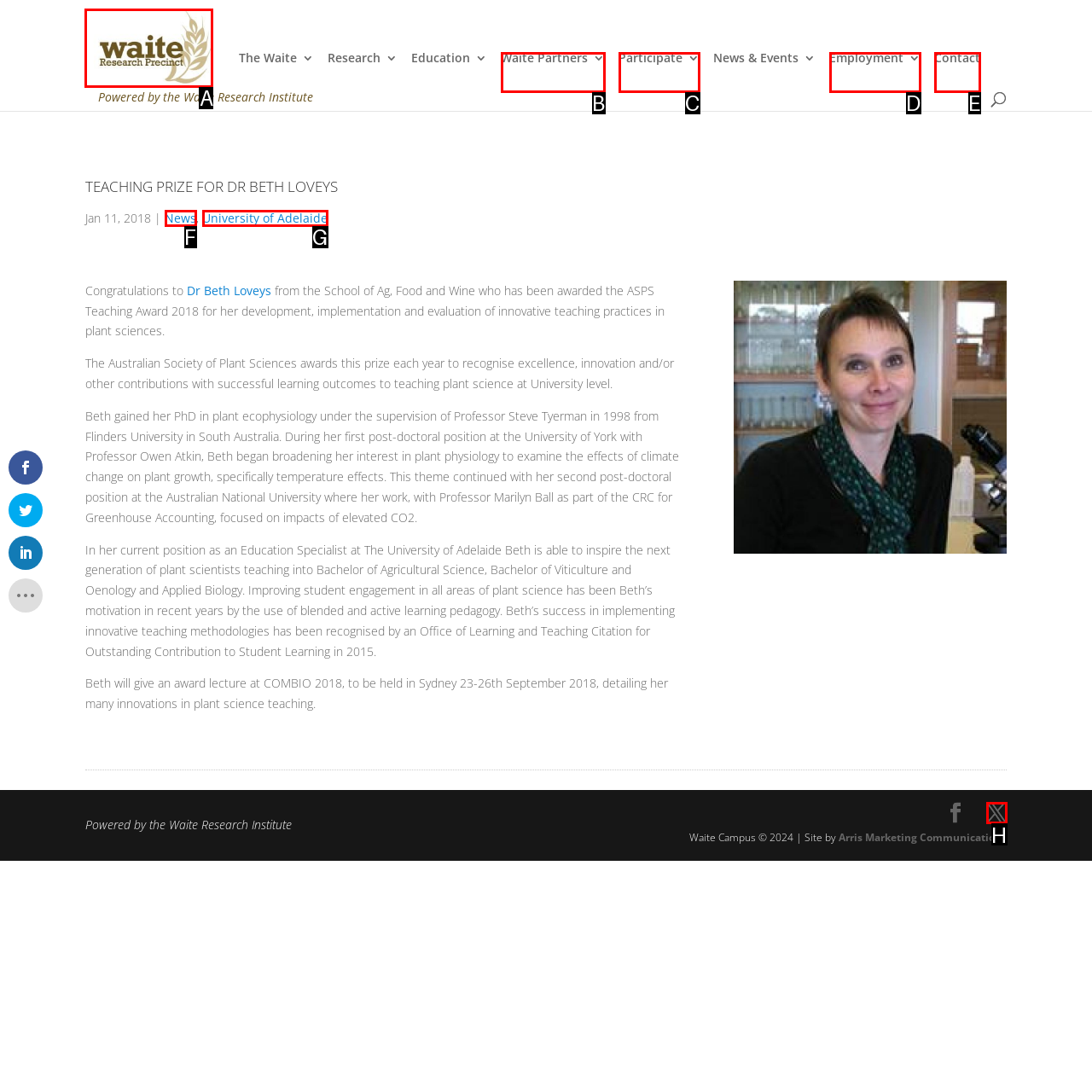Determine the letter of the UI element that will complete the task: Click Waite Campus
Reply with the corresponding letter.

A